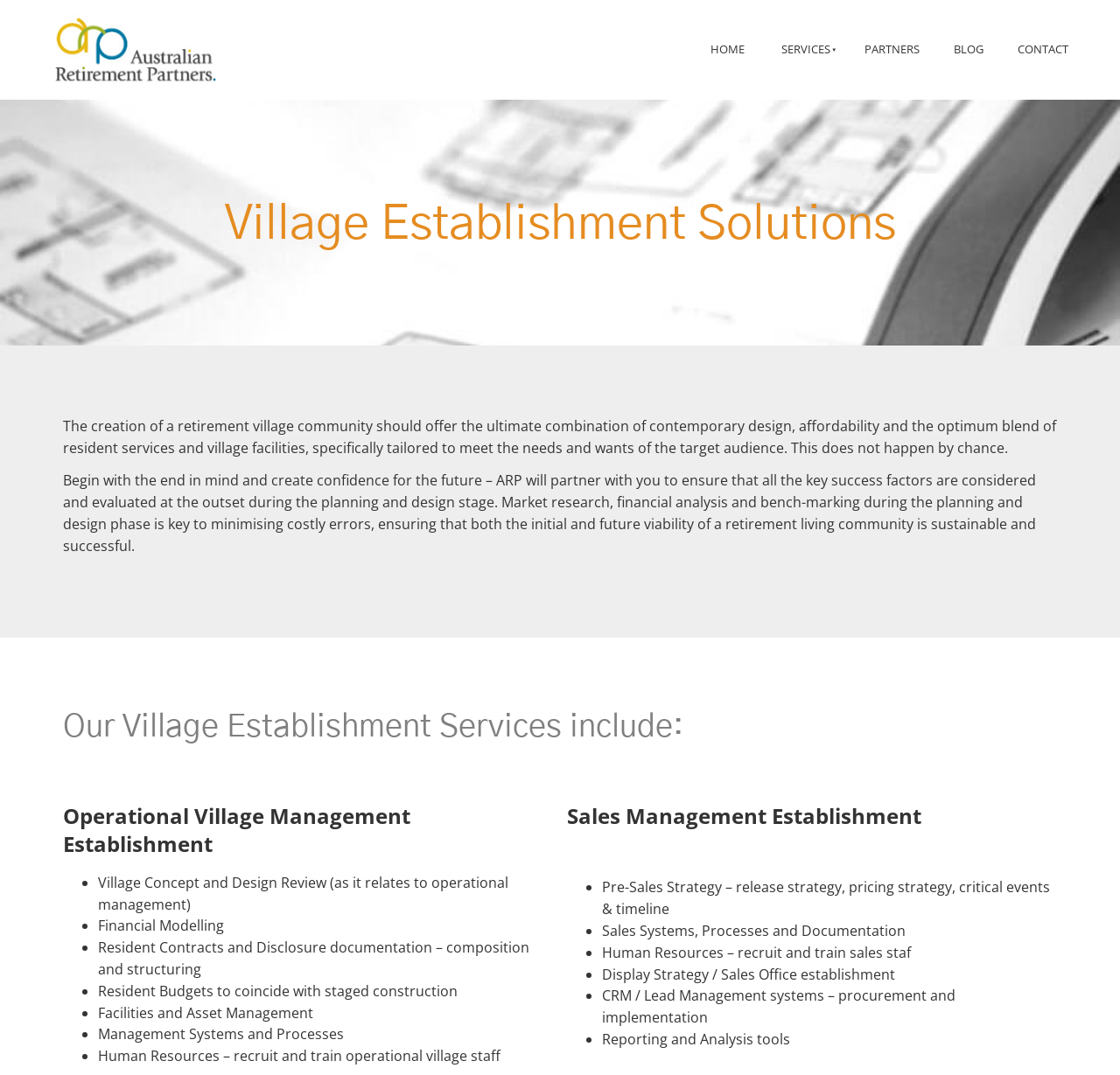Use the information in the screenshot to answer the question comprehensively: What is the main service provided by ARP?

Based on the webpage content, ARP provides services related to the establishment of retirement villages, including market research, financial analysis, and benchmarking. The webpage describes ARP as a partner that helps ensure the success of a retirement project.